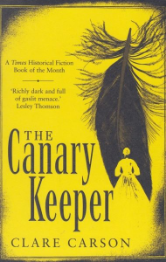What is the title of the book?
Analyze the image and deliver a detailed answer to the question.

The caption clearly displays the title 'The Canary Keeper' on the book cover, along with a tagline and praise from Lesley Thomson.